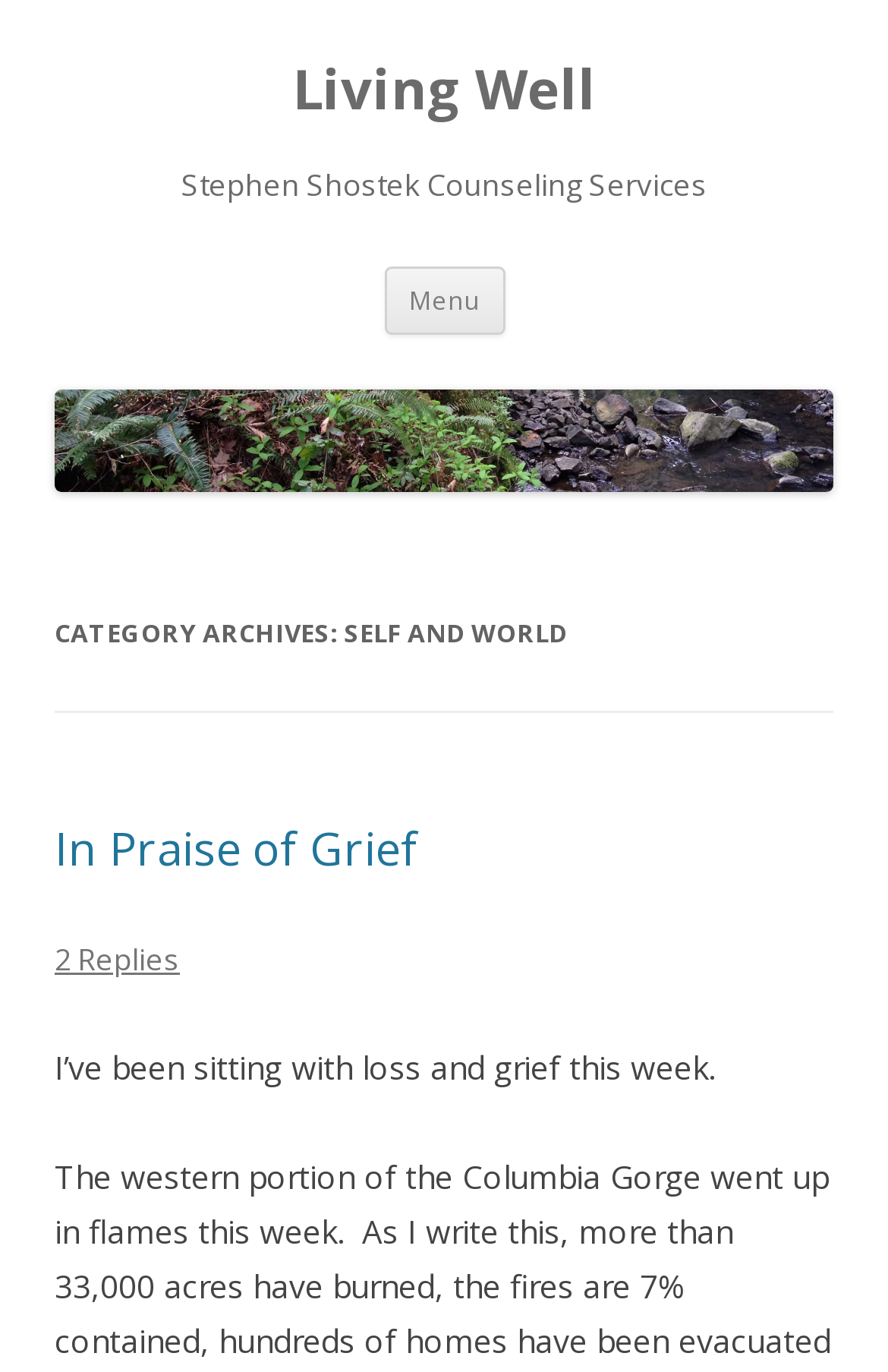Bounding box coordinates must be specified in the format (top-left x, top-left y, bottom-right x, bottom-right y). All values should be floating point numbers between 0 and 1. What are the bounding box coordinates of the UI element described as: 2 Replies

[0.062, 0.684, 0.203, 0.714]